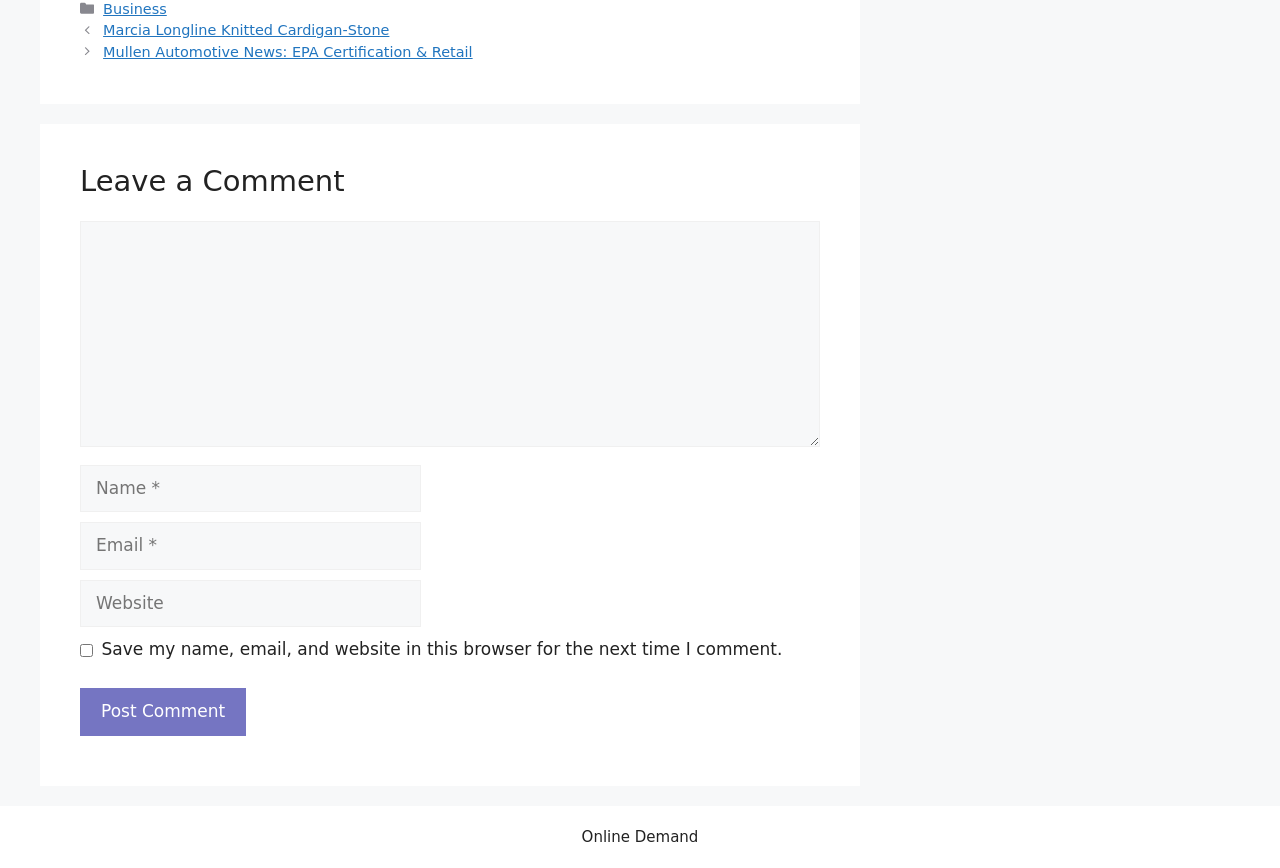Give a concise answer of one word or phrase to the question: 
What is the button below the comment section for?

Post Comment